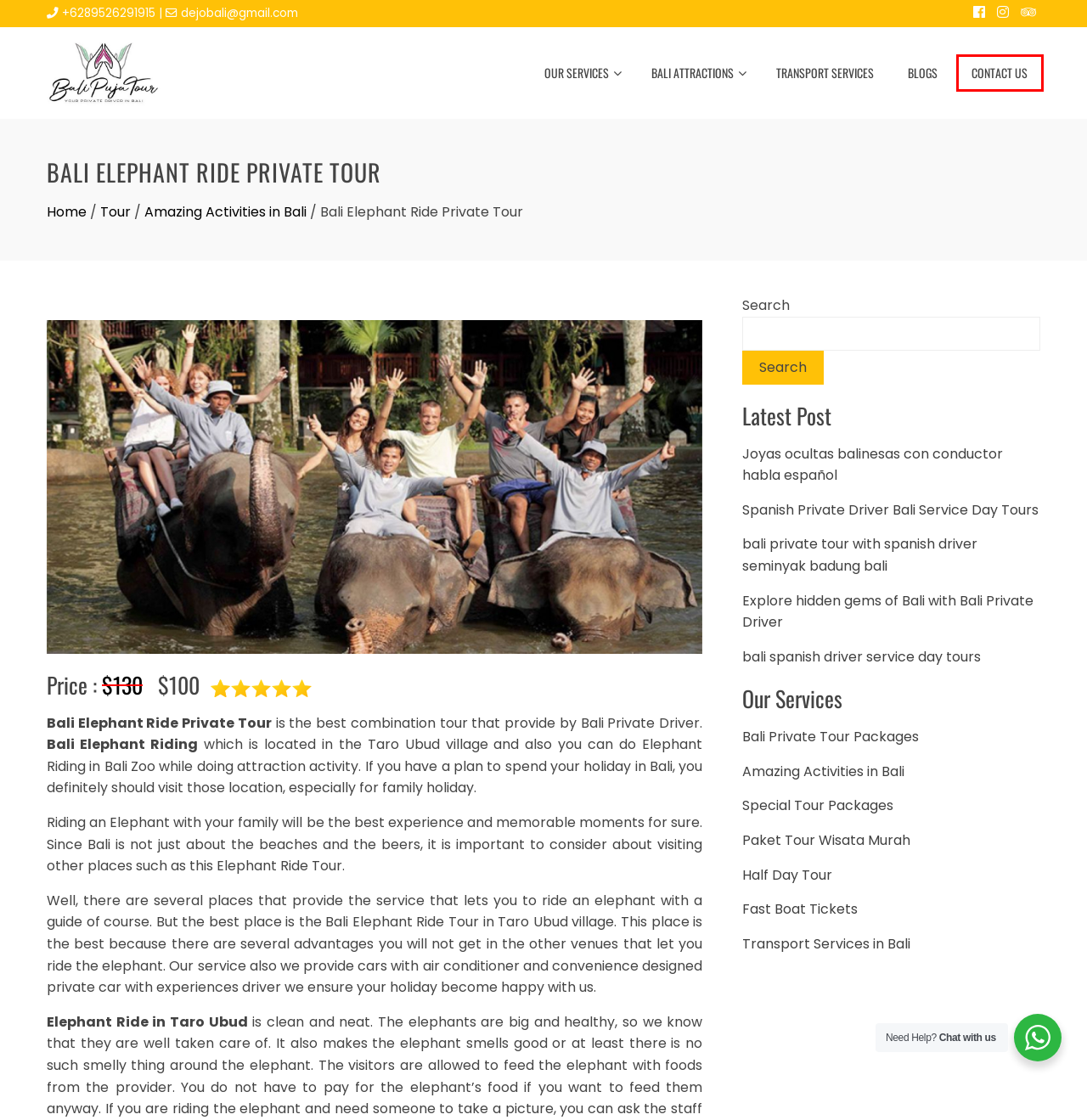Given a webpage screenshot with a red bounding box around a UI element, choose the webpage description that best matches the new webpage after clicking the element within the bounding box. Here are the candidates:
A. Tour – Bali Private Tour Packages with Tour Guide & Driver Services
B. Contact US - Bali Private Tour Packages
C. bali private tour with spanish driver seminyak badung bali
D. Bali Private Tour Packages – Bali Private Tour Packages with Tour Guide & Driver Services
E. Half Day Tour – Bali Private Tour Packages with Tour Guide & Driver Services
F. Bali Private Tour Packages with Tour Guide & Driver Services
G. Explore hidden gems of Bali with Bali Private Driver
H. Amazing Activities in Bali – Bali Private Tour Packages with Tour Guide & Driver Services

B